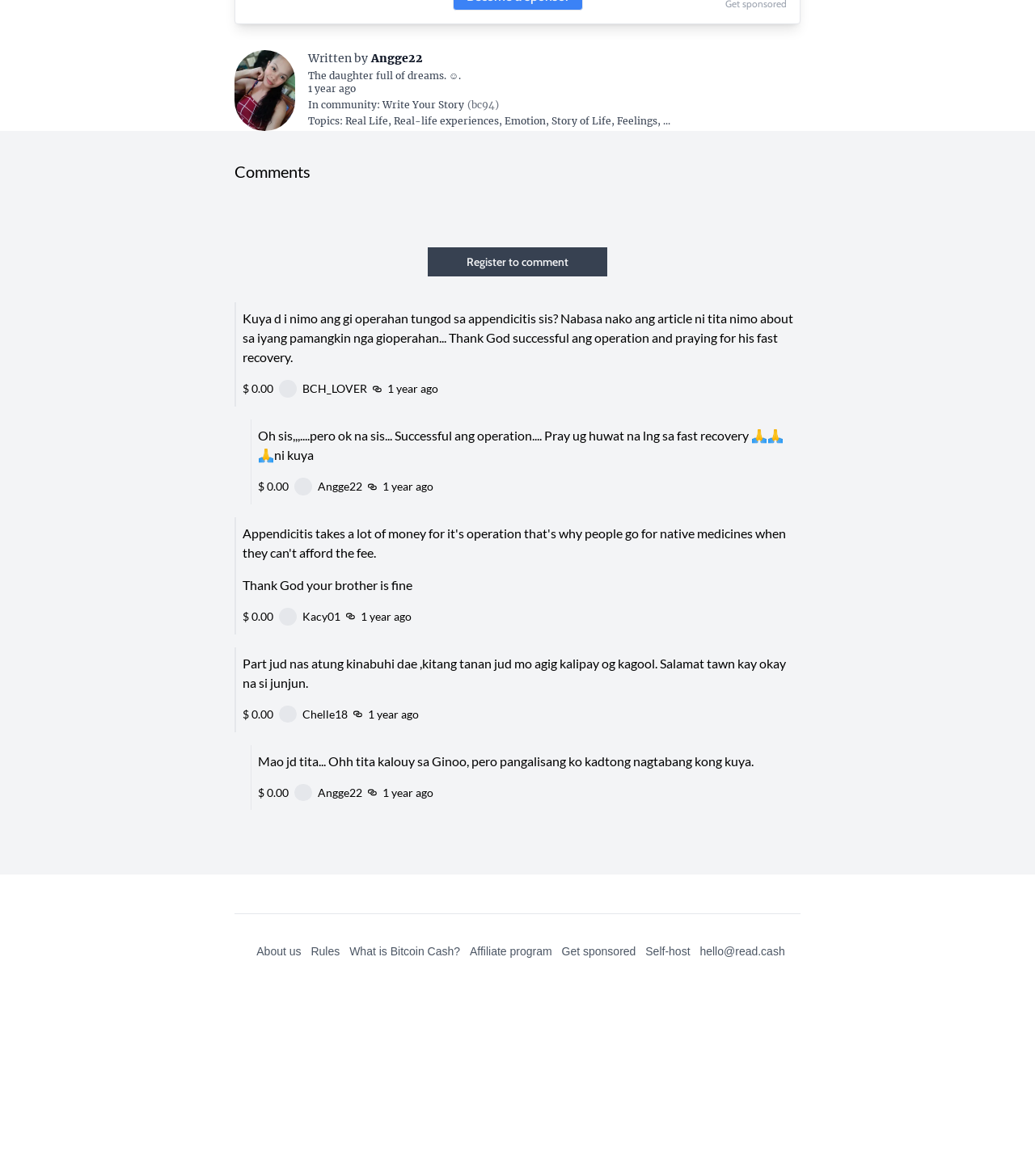Determine the bounding box coordinates for the area that needs to be clicked to fulfill this task: "Register to comment". The coordinates must be given as four float numbers between 0 and 1, i.e., [left, top, right, bottom].

[0.413, 0.211, 0.587, 0.235]